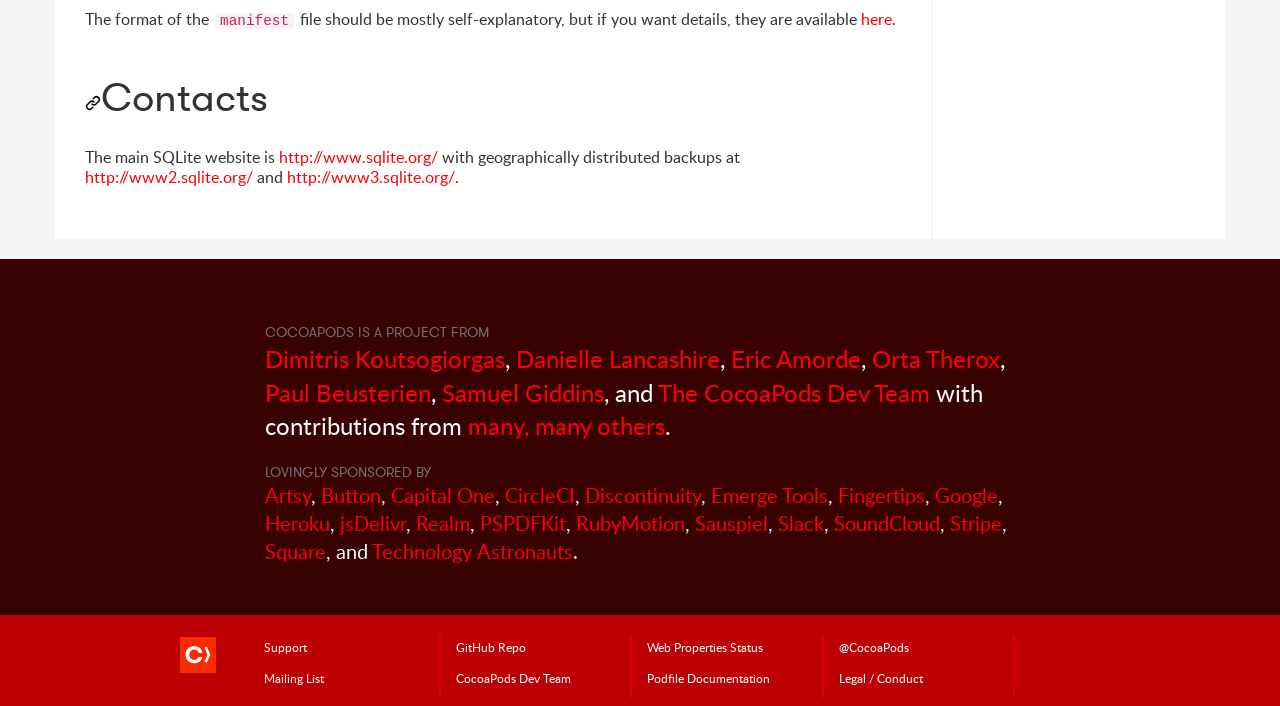Please specify the bounding box coordinates of the clickable region necessary for completing the following instruction: "Download the Mycommunity app from the Play Store". The coordinates must consist of four float numbers between 0 and 1, i.e., [left, top, right, bottom].

None